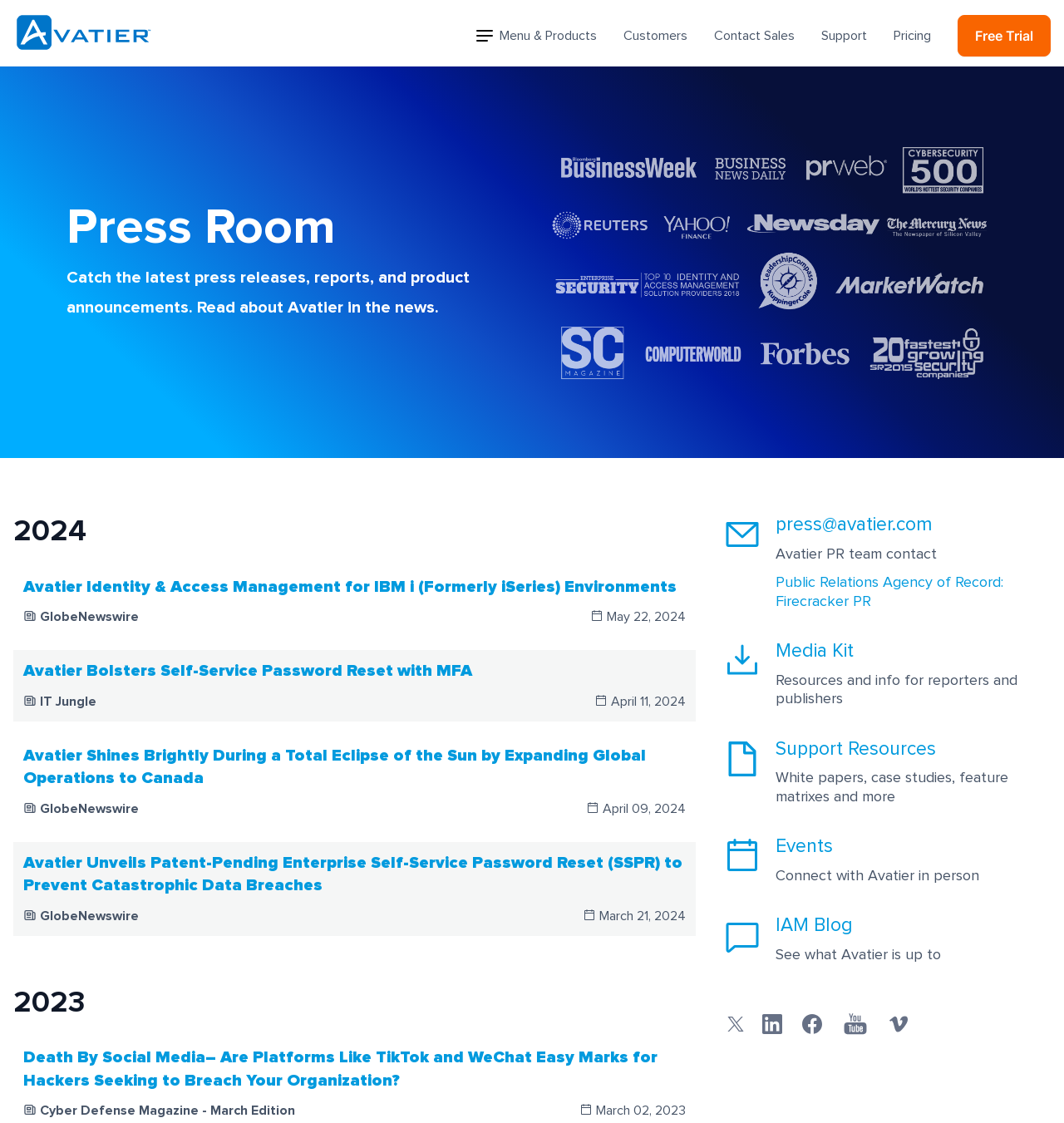Provide your answer to the question using just one word or phrase: What is the main topic of this webpage?

News Room